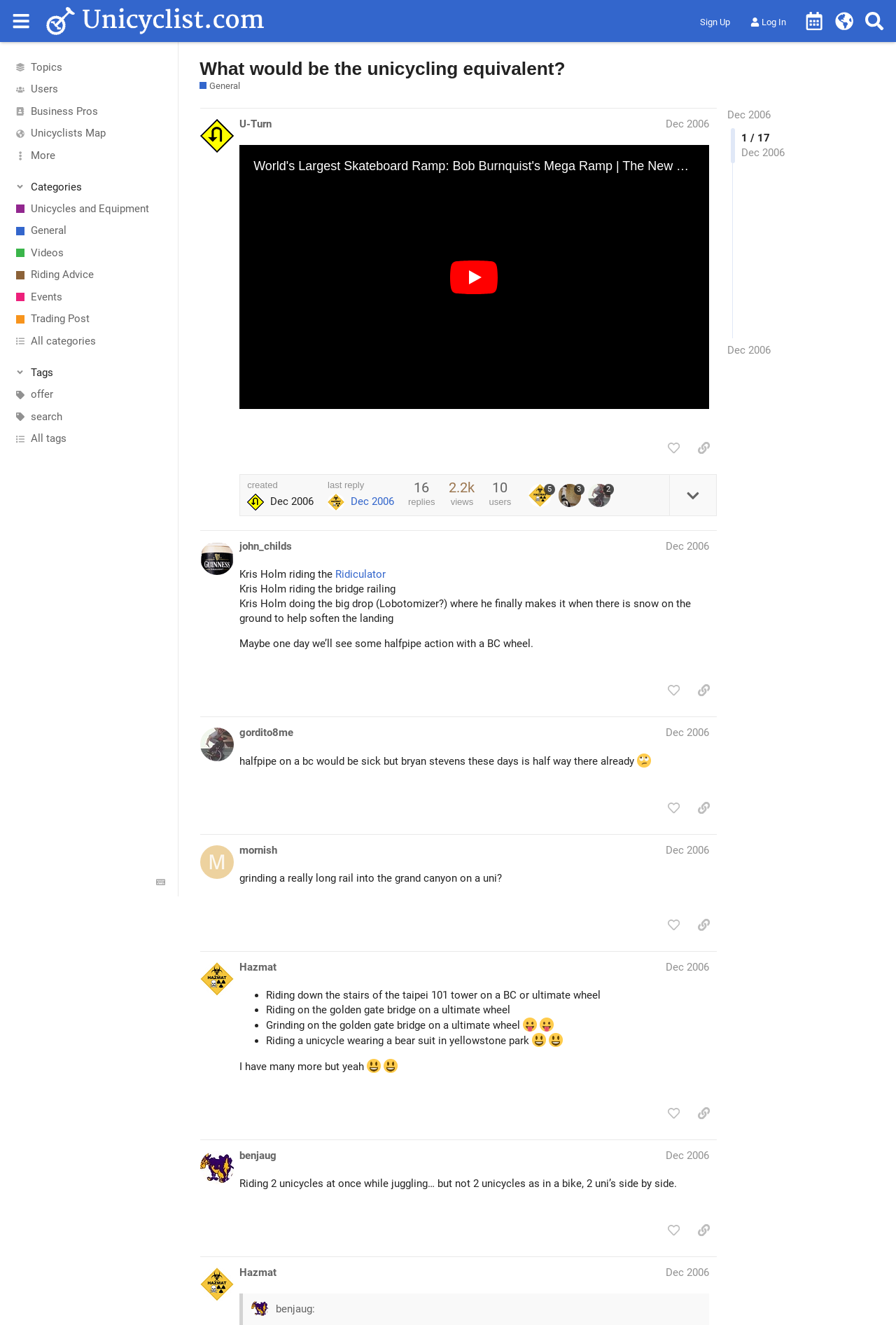Identify the bounding box coordinates of the area that should be clicked in order to complete the given instruction: "View the 'Unicycle Calendar'". The bounding box coordinates should be four float numbers between 0 and 1, i.e., [left, top, right, bottom].

[0.892, 0.005, 0.925, 0.027]